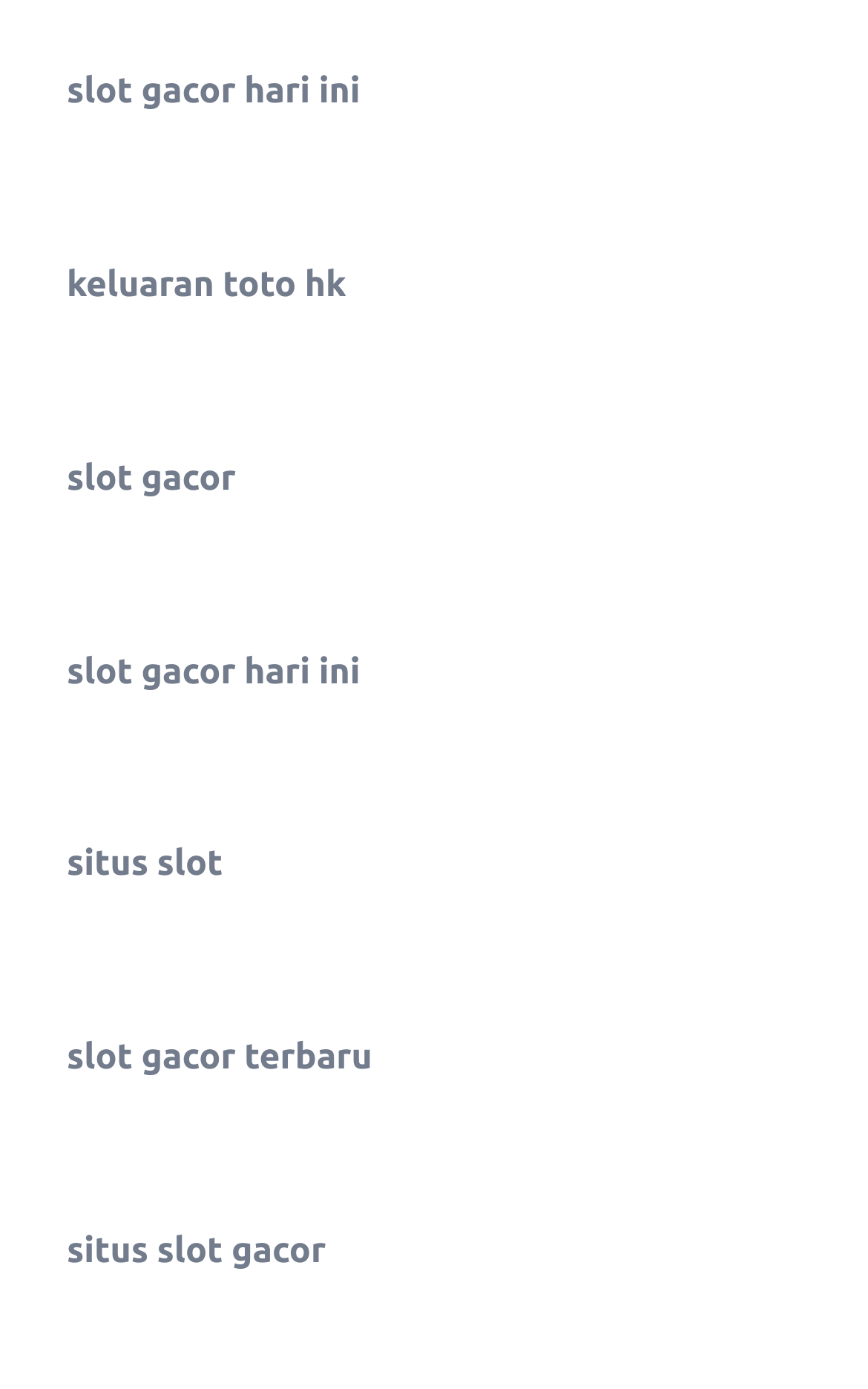Respond concisely with one word or phrase to the following query:
What is the first link on the webpage?

slot gacor hari ini